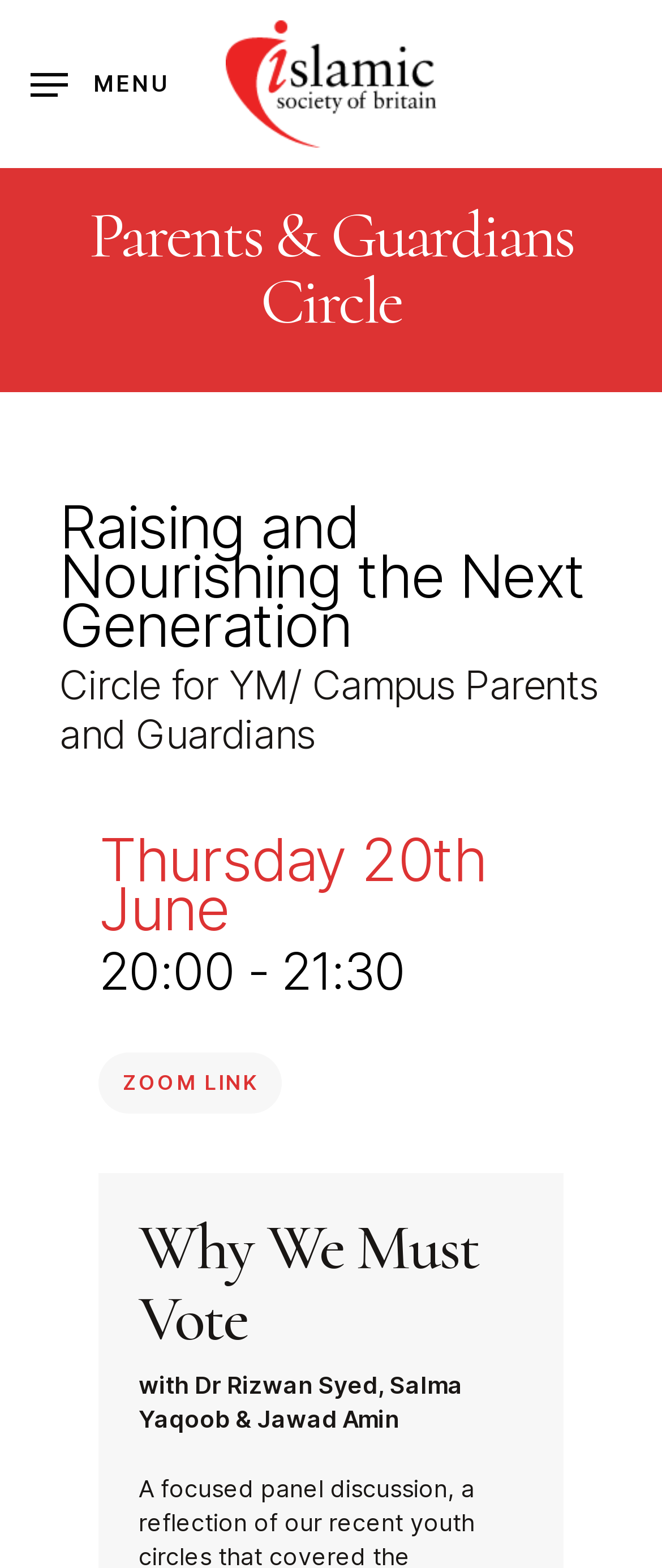Answer succinctly with a single word or phrase:
What is the name of the charity?

Islamic Society of Britain